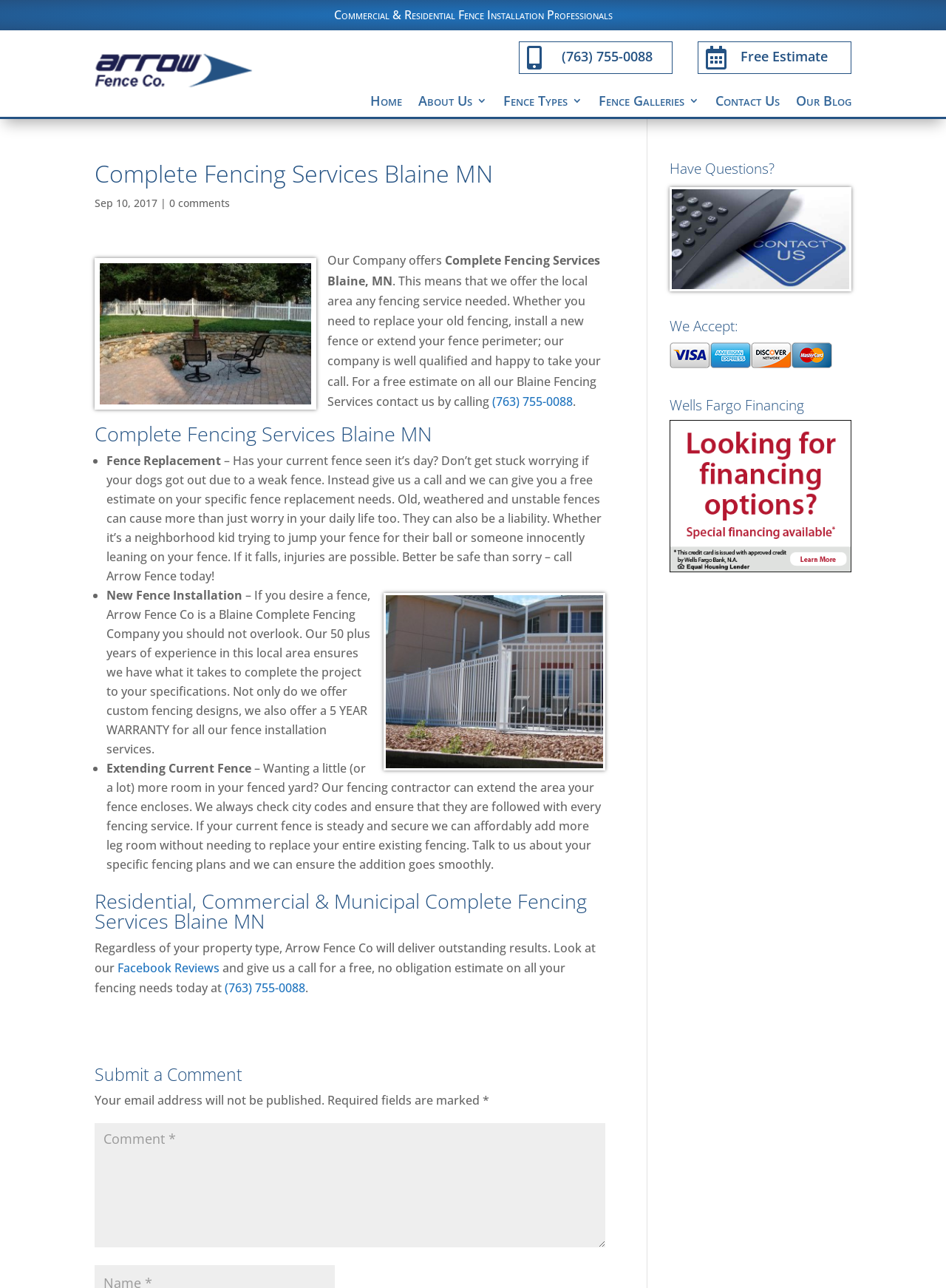What is the purpose of the 'Submit a Comment' section?
Answer with a single word or phrase, using the screenshot for reference.

To leave a comment